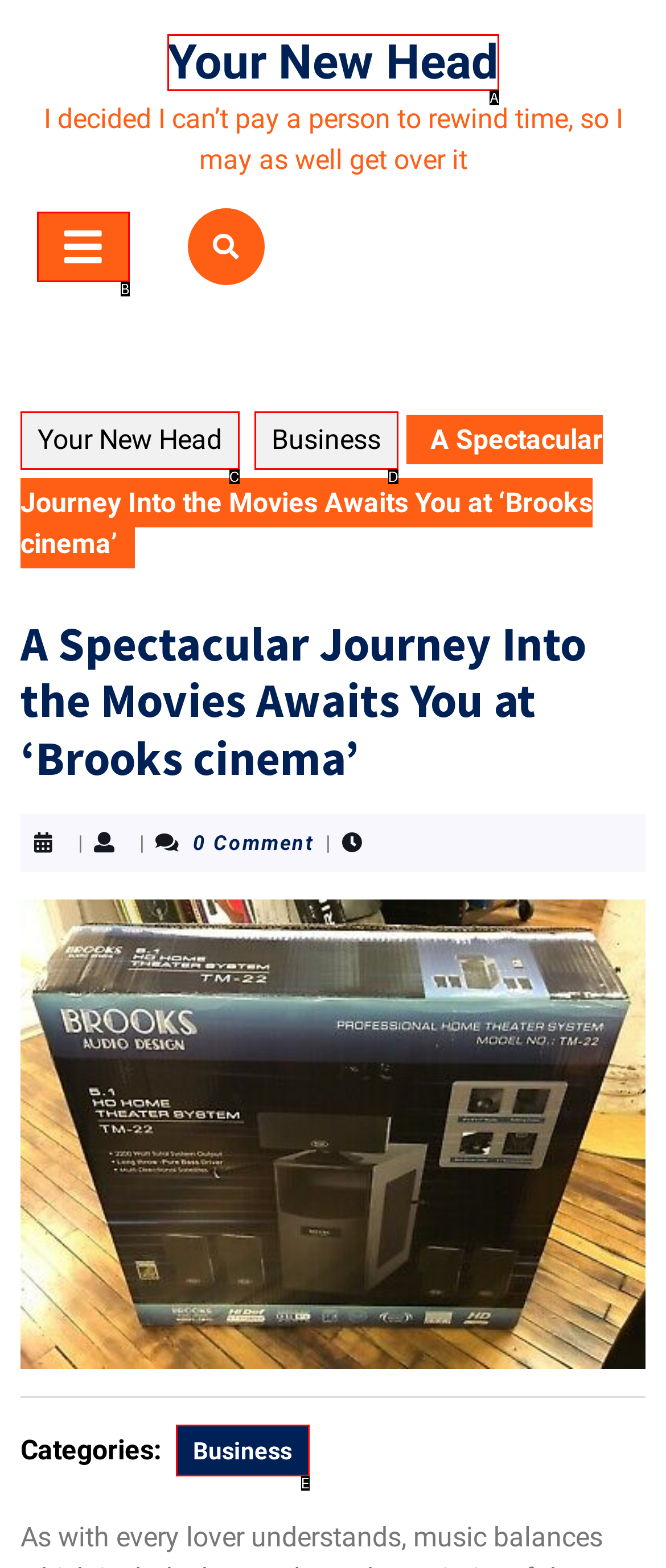Pick the option that corresponds to: Open Button
Provide the letter of the correct choice.

B